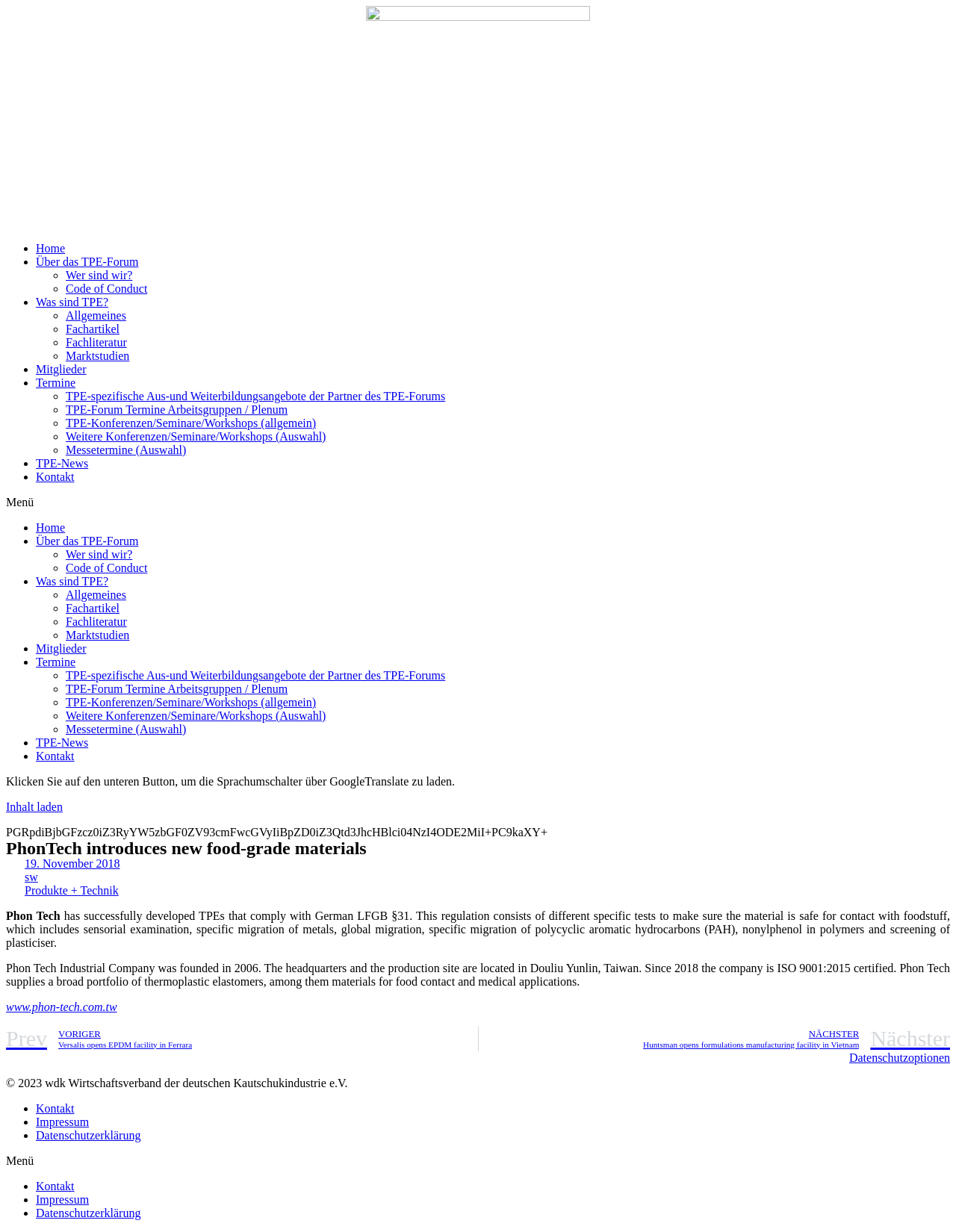Where is the headquarters of Phon Tech located?
Kindly give a detailed and elaborate answer to the question.

I found the answer by reading the text on the webpage, which states 'The headquarters and the production site are located in Douliu Yunlin, Taiwan.' This indicates that the headquarters of Phon Tech is located in Taiwan.